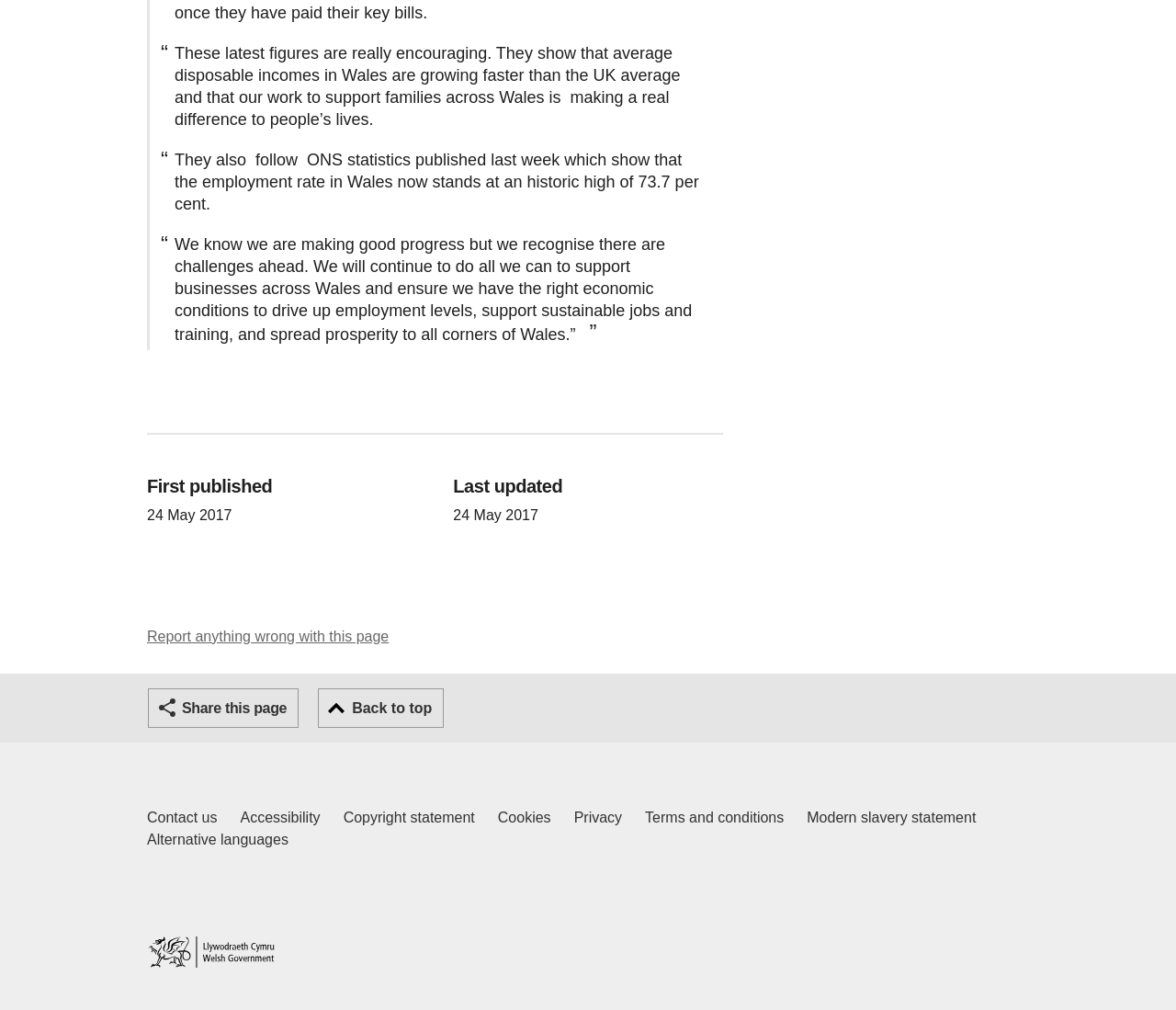Please provide a comprehensive response to the question based on the details in the image: What can be reported using the link at the bottom of the page?

The link at the bottom of the page is labeled 'Report anything wrong with this page', indicating that users can report any issues or errors they encounter on the webpage.